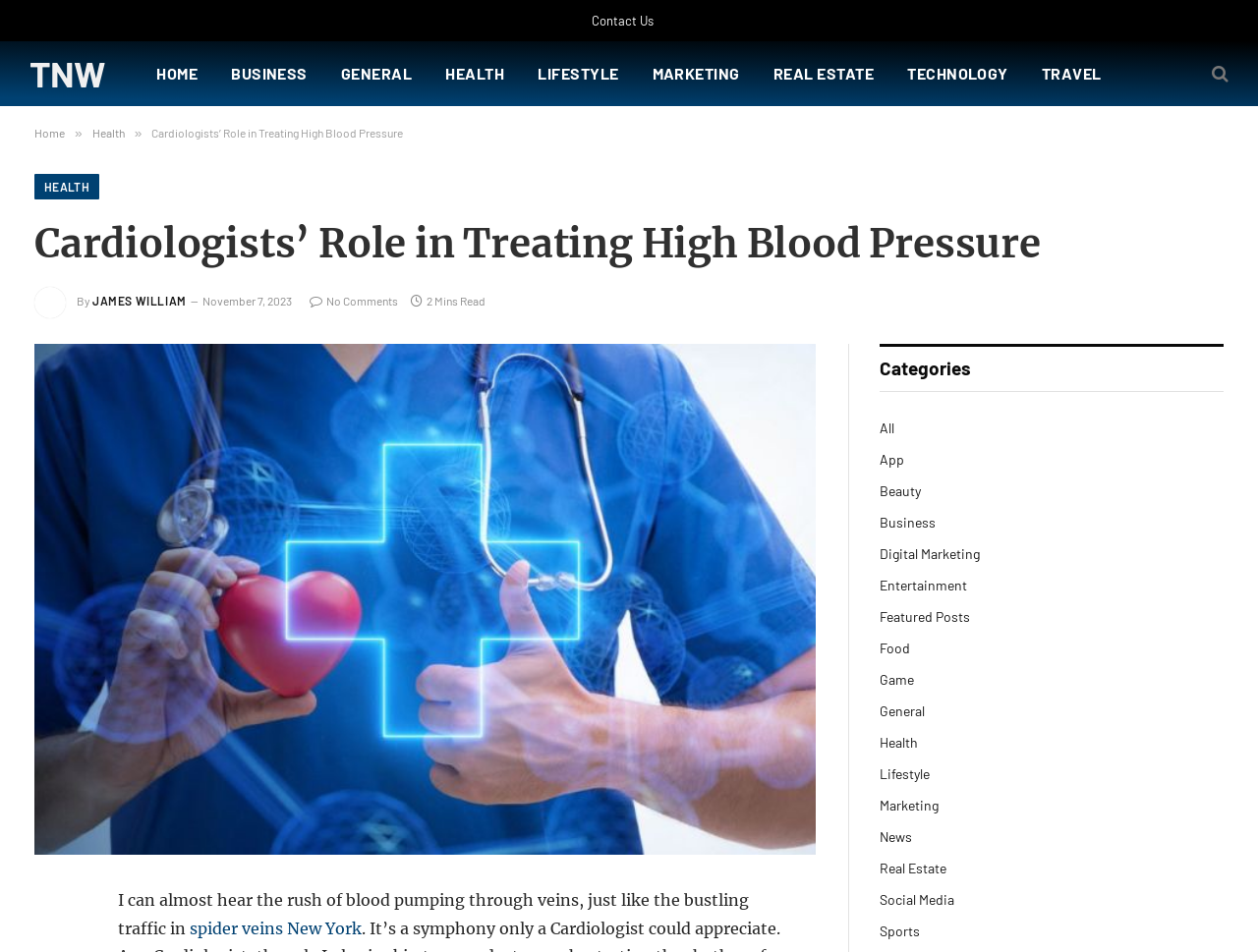Offer a detailed account of what is visible on the webpage.

The webpage is about "Cardiologists' Role in Treating High Blood Pressure" and has a prominent heading at the top center of the page. Below the heading, there is an image of a person, James William, and a brief description of the author. The article's publication date, "November 7, 2023", is displayed next to the author's name.

The main content of the article is a long paragraph that starts with the sentence "I can almost hear the rush of blood pumping through veins, just like the bustling traffic in spider veins New York." The paragraph is positioned at the bottom left of the page.

At the top of the page, there is a navigation menu with links to various categories, including "HOME", "BUSINESS", "GENERAL", "HEALTH", "LIFESTYLE", "MARKETING", "REAL ESTATE", and "TECHNOLOGY". These links are arranged horizontally across the top of the page.

On the top right corner, there is a link to "Contact Us" and a search icon. Below the navigation menu, there is a secondary menu with links to "Home" and "Health", which are positioned above the article's heading.

On the right side of the page, there is a section titled "Categories" with links to various topics, including "All", "App", "Beauty", "Business", and many others. These links are arranged vertically and take up most of the right side of the page.

At the very bottom of the page, there is a "SHARE" button and a link to the article's title.